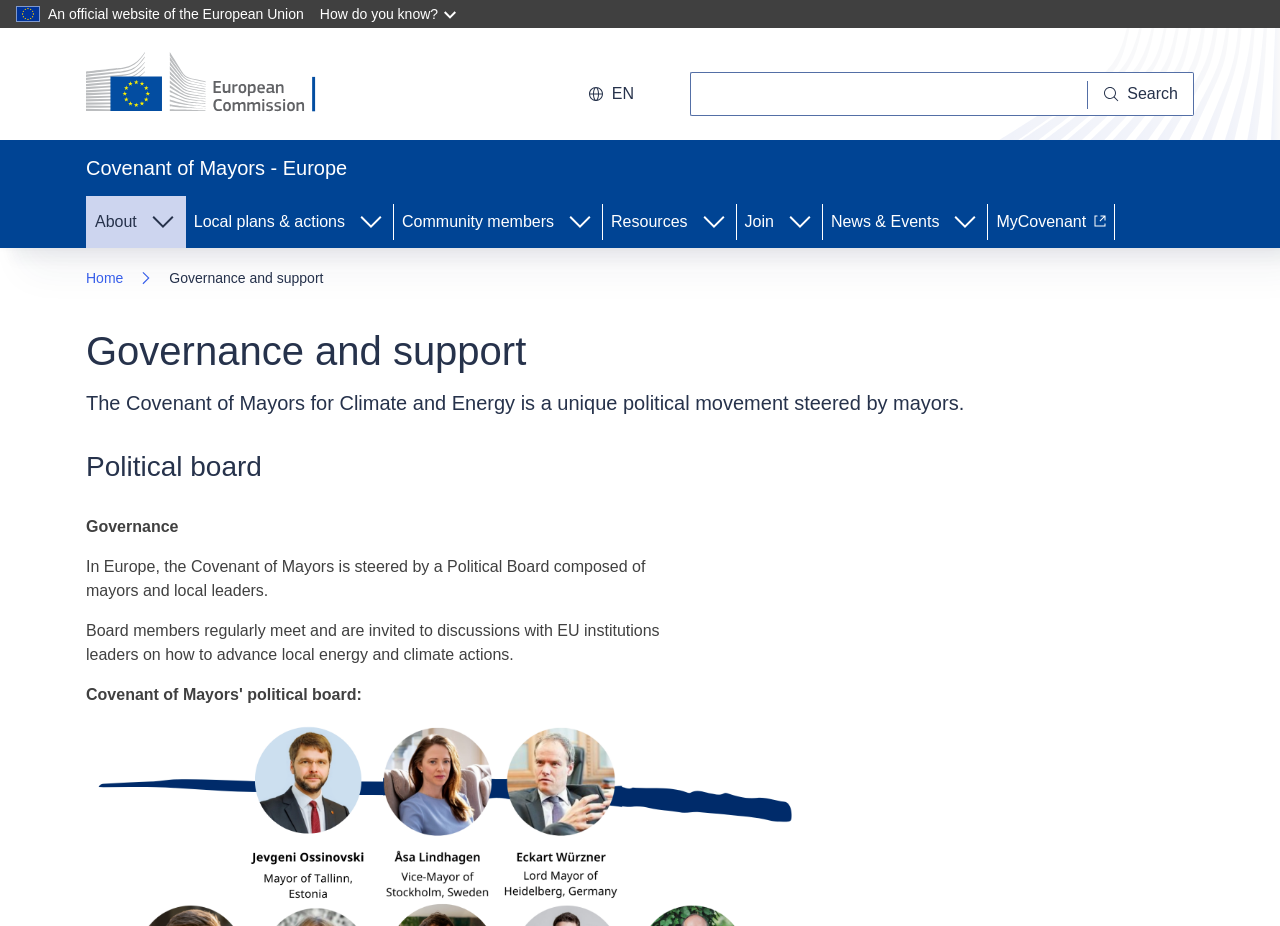Generate a thorough caption detailing the webpage content.

The webpage is about the Governance and Support section of the Covenant of Mayors - Europe website. At the top left, there is a link to skip to the main content. Next to it, there is a static text stating that it is an official website of the European Union. 

On the top right, there is a button to expand a dropdown menu for global navigation, and a link to the European Commission's website, accompanied by the European Commission's logo. 

Below the top section, there is a language selection button, which currently displays "EN" for English. A search bar is located to the right of the language selection button.

The main navigation menu is located below the top section, with links to various sections such as "About", "Local plans & actions", "Community members", "Resources", "Join", "News & Events", and "MyCovenant". 

The main content of the page starts with a heading "Governance and support", followed by a paragraph of text describing the Covenant of Mayors for Climate and Energy as a unique political movement steered by mayors. 

Below the introductory paragraph, there is a section about the Political Board, which is composed of mayors and local leaders. The board members regularly meet and discuss with EU institutions leaders on how to advance local energy and climate actions.